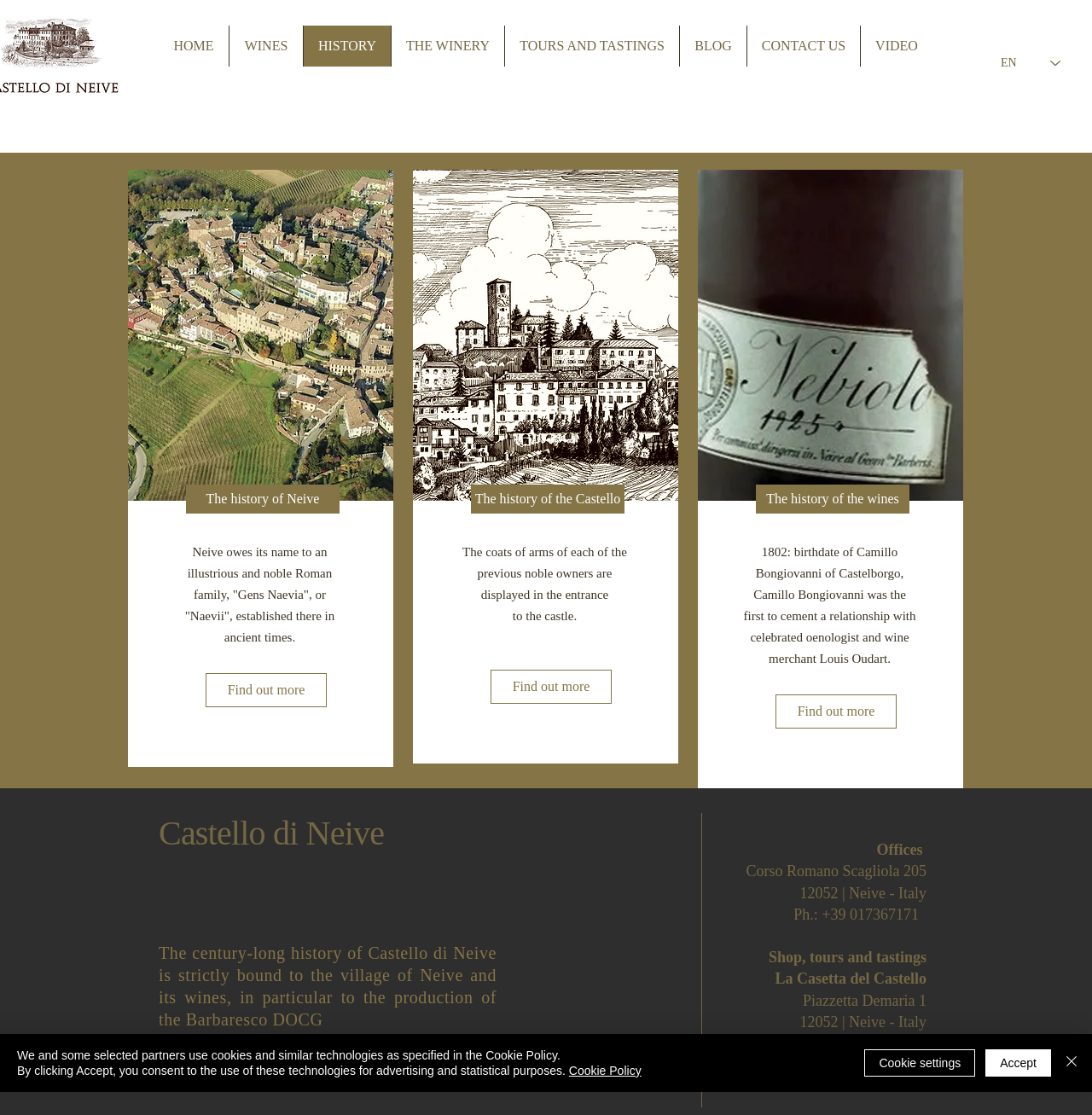Determine the bounding box coordinates of the clickable region to follow the instruction: "Change the language".

[0.905, 0.038, 0.983, 0.075]